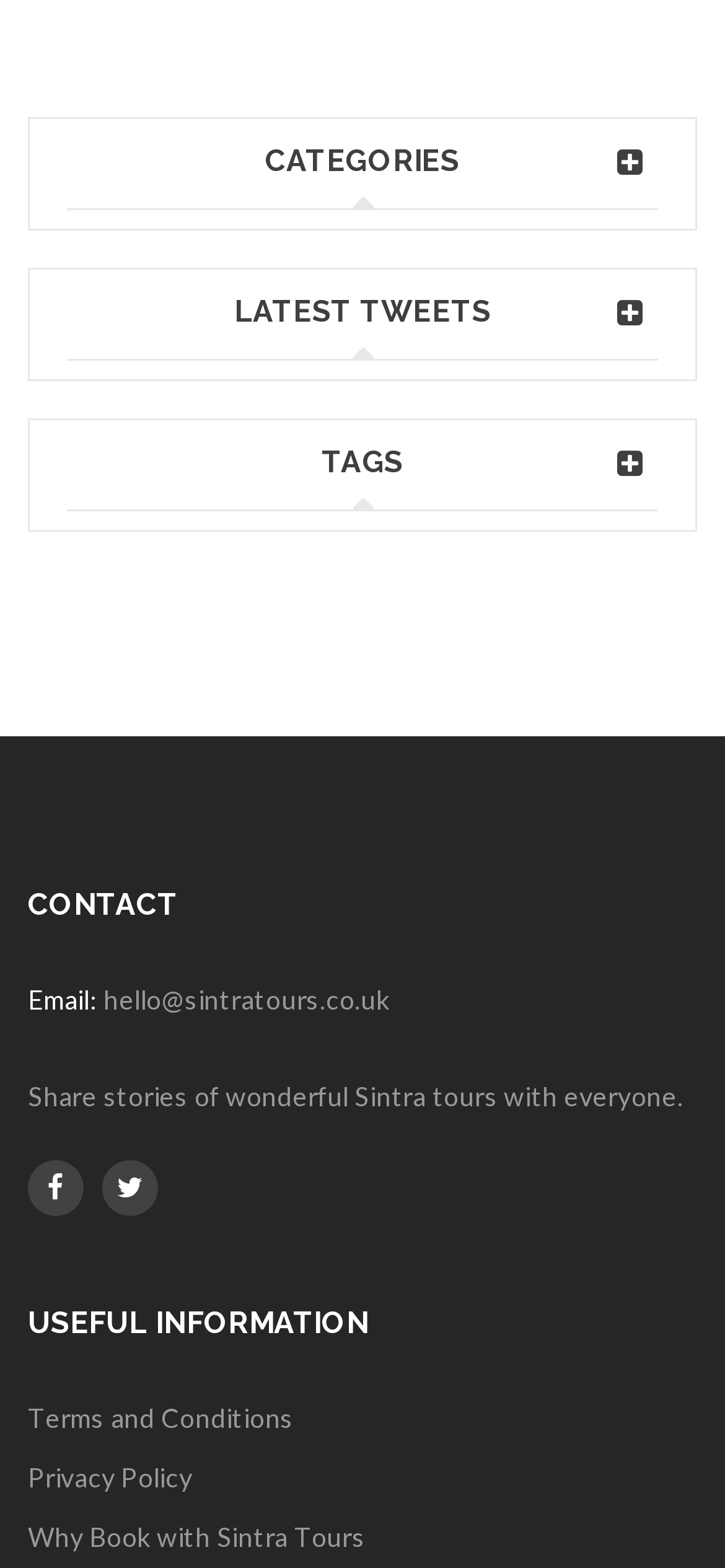Determine the coordinates of the bounding box for the clickable area needed to execute this instruction: "Explore tags".

[0.092, 0.268, 0.908, 0.327]